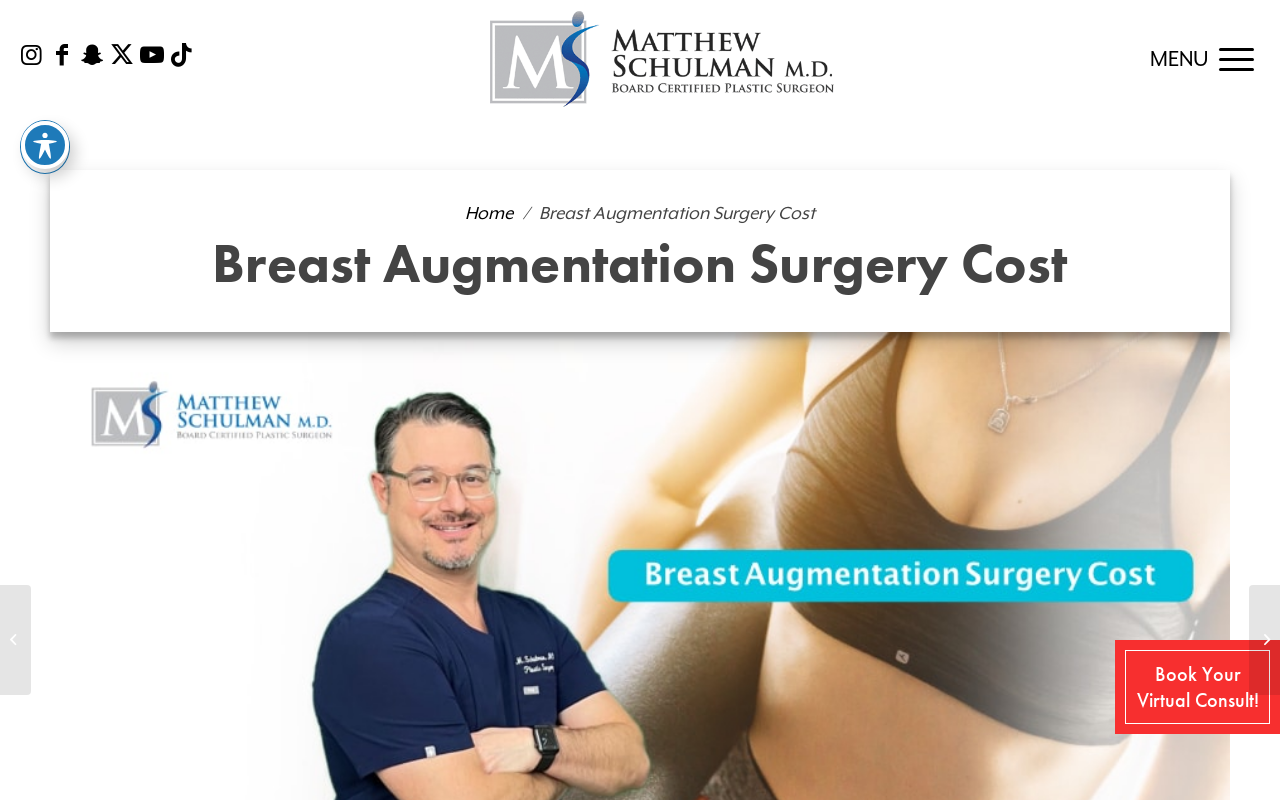Locate the bounding box coordinates of the area you need to click to fulfill this instruction: 'Read about Breast Augmentation Surgery Cost'. The coordinates must be in the form of four float numbers ranging from 0 to 1: [left, top, right, bottom].

[0.059, 0.289, 0.941, 0.371]